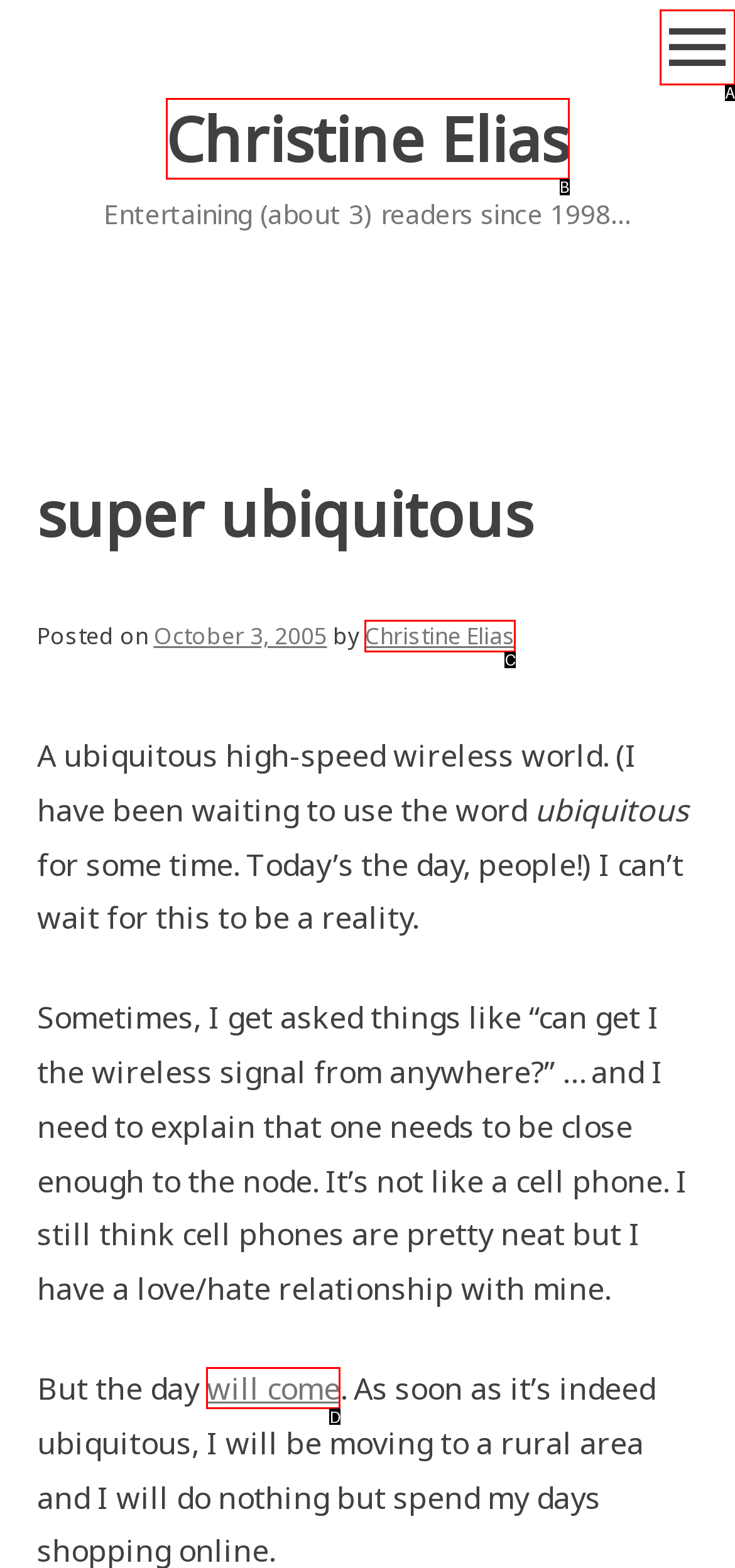Identify the HTML element that matches the description: menu close. Provide the letter of the correct option from the choices.

A